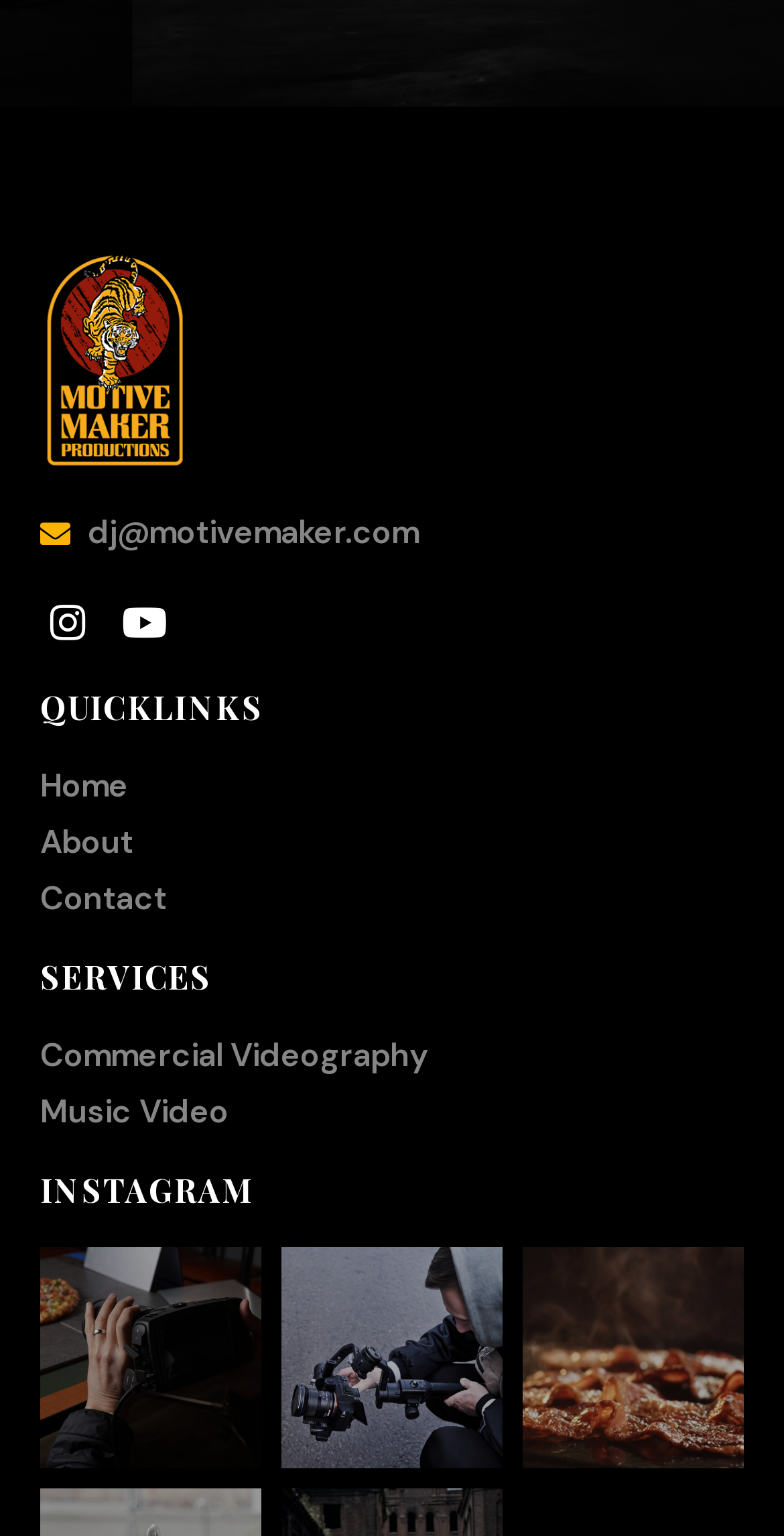Point out the bounding box coordinates of the section to click in order to follow this instruction: "View the video production company 24 music video".

[0.359, 0.812, 0.641, 0.956]